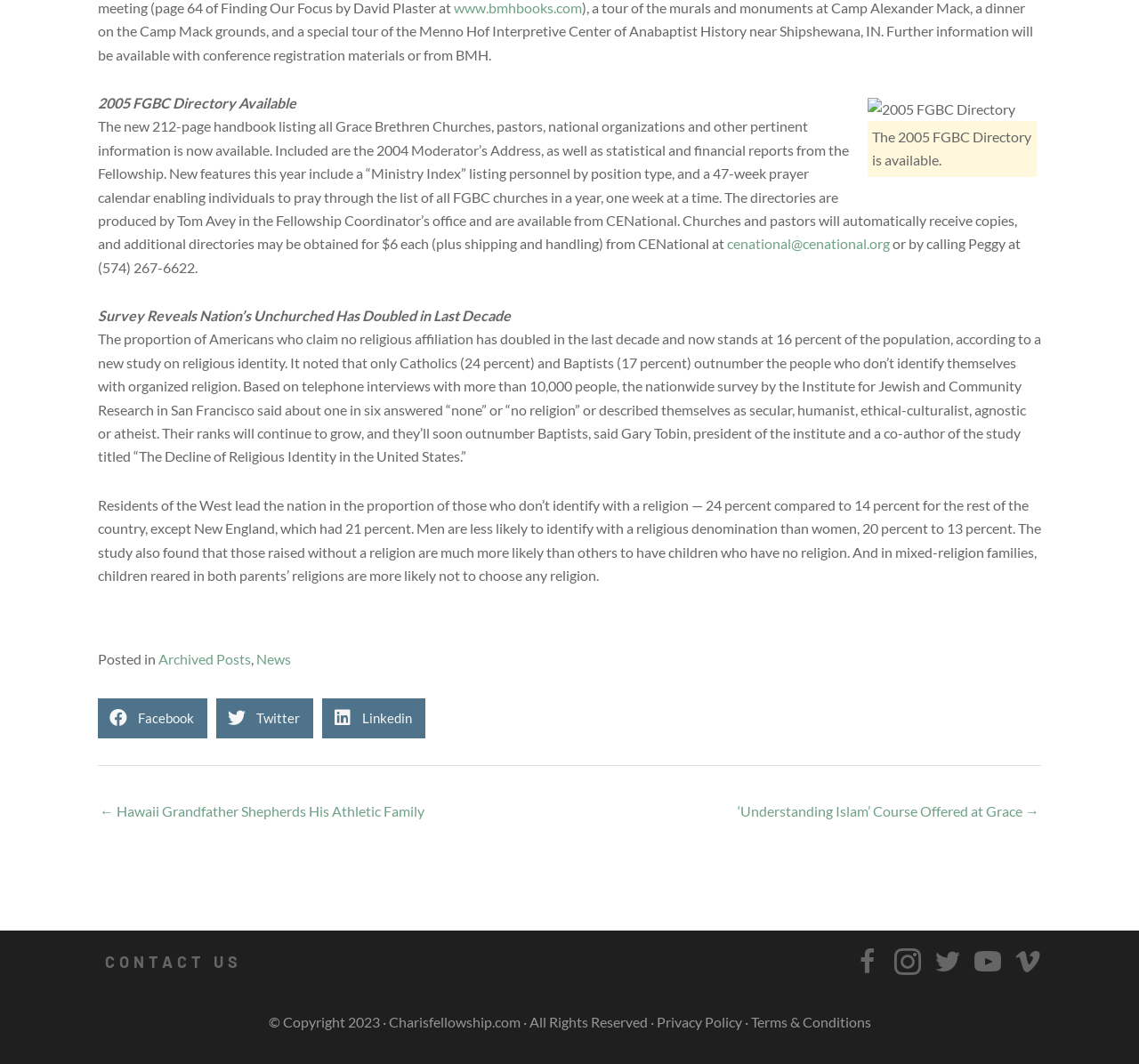What is the purpose of the 'Ministry Index' in the 2005 FGBC Directory?
Please use the image to provide a one-word or short phrase answer.

listing personnel by position type